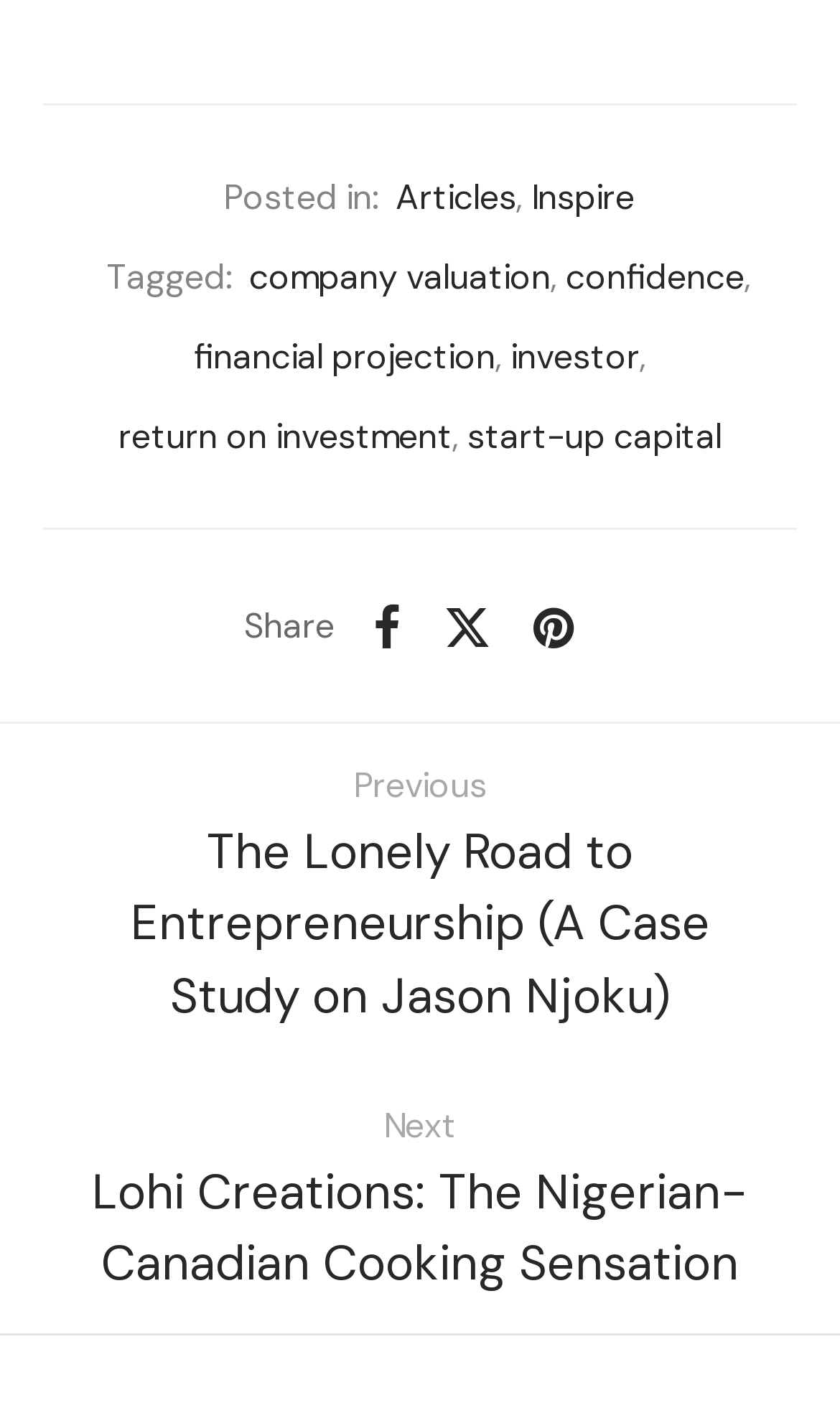What is the title of the previous article?
Based on the image, provide your answer in one word or phrase.

The Lonely Road to Entrepreneurship